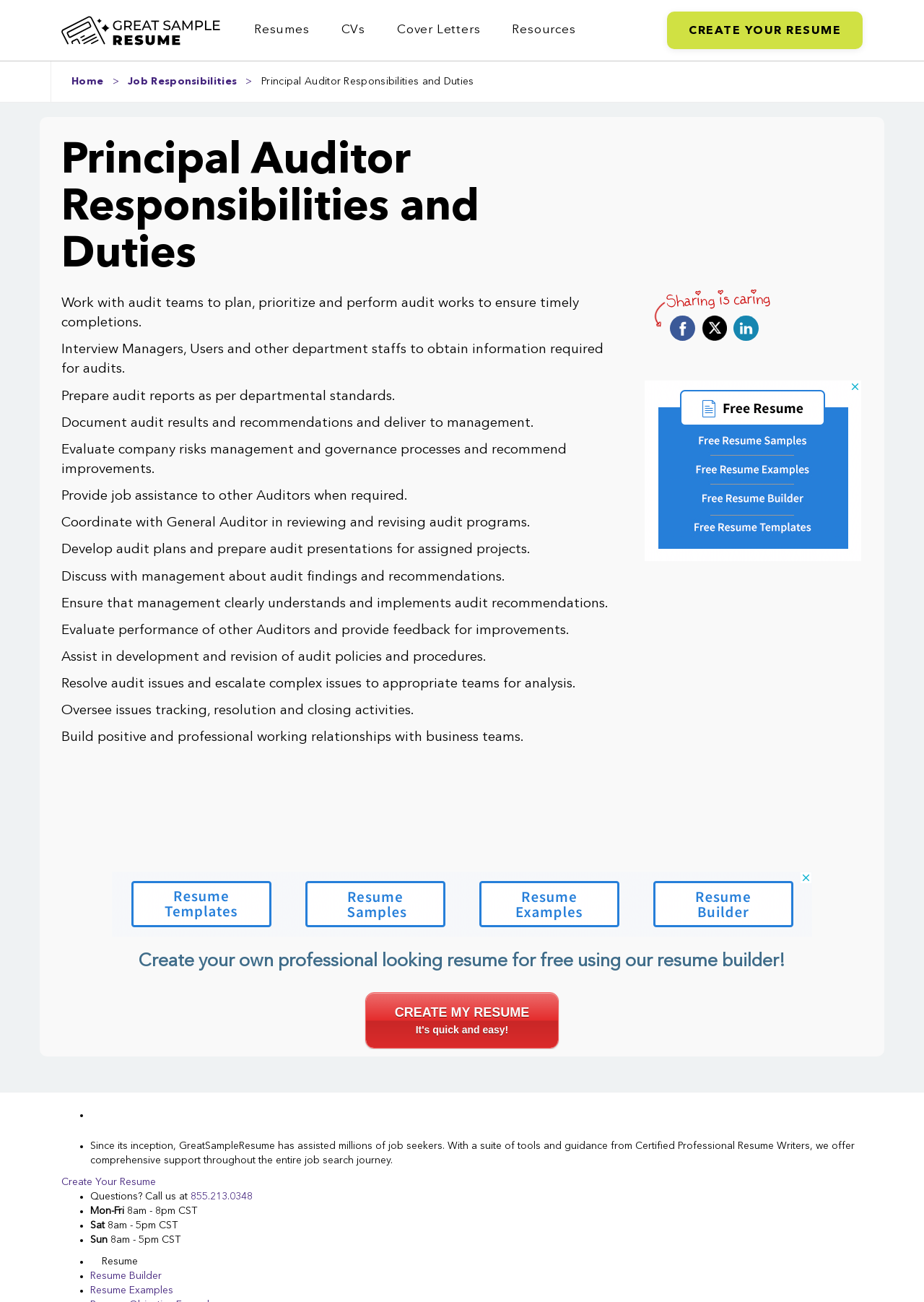Identify the bounding box coordinates of the area that should be clicked in order to complete the given instruction: "Share on Facebook". The bounding box coordinates should be four float numbers between 0 and 1, i.e., [left, top, right, bottom].

[0.725, 0.248, 0.752, 0.256]